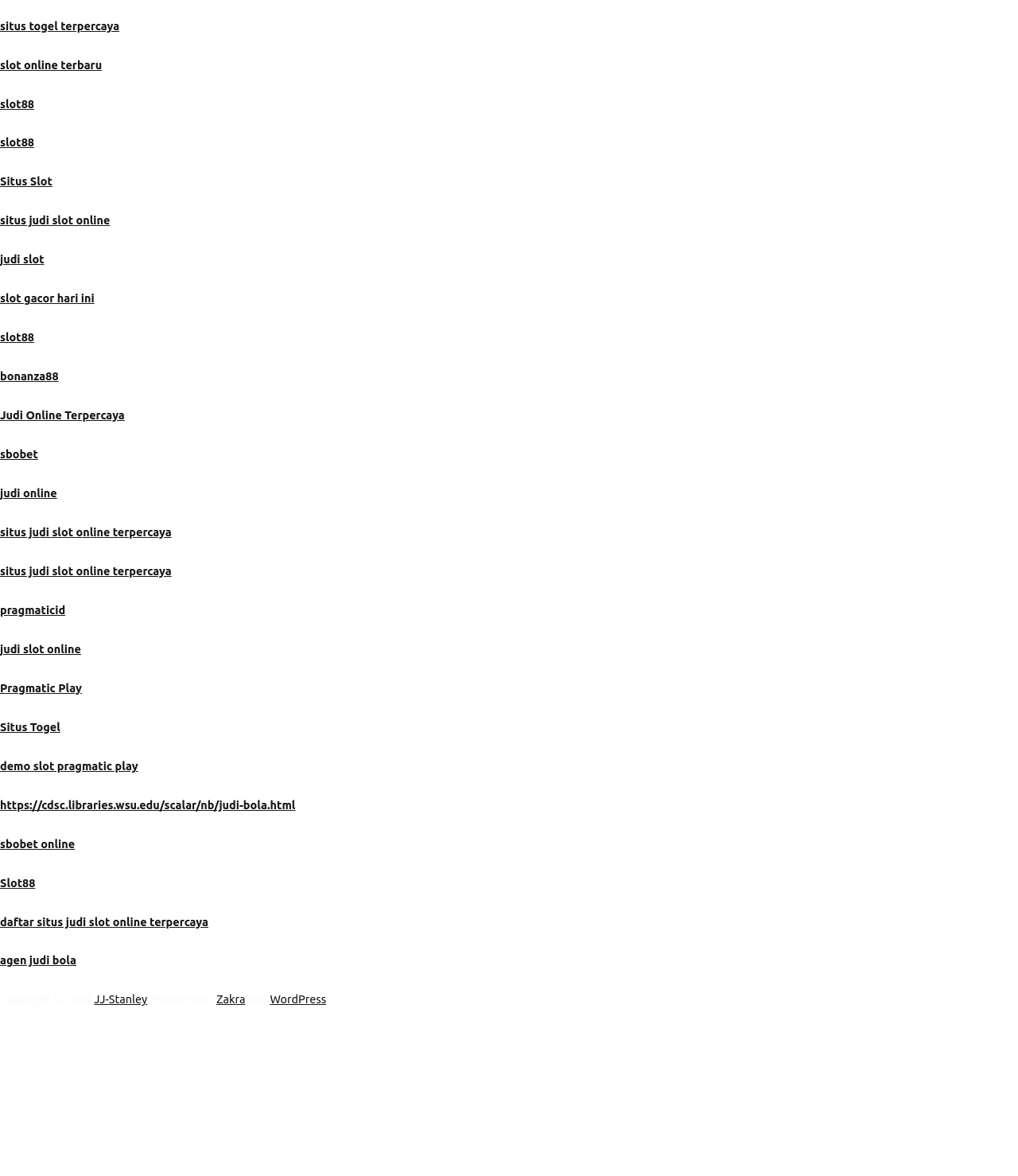Pinpoint the bounding box coordinates of the element you need to click to execute the following instruction: "go to situs judi slot online". The bounding box should be represented by four float numbers between 0 and 1, in the format [left, top, right, bottom].

[0.0, 0.182, 0.108, 0.193]